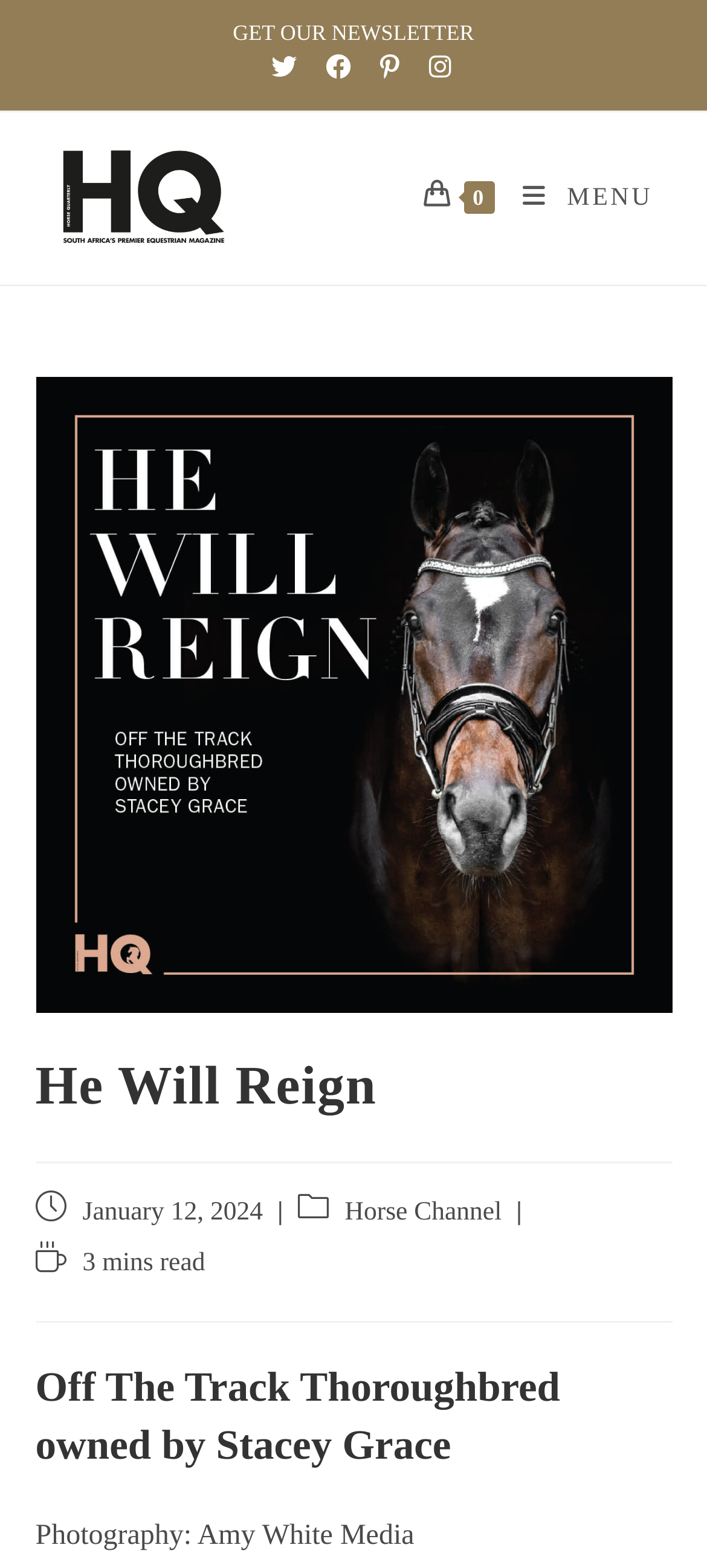What is the date of the article?
Please look at the screenshot and answer using one word or phrase.

January 12, 2024